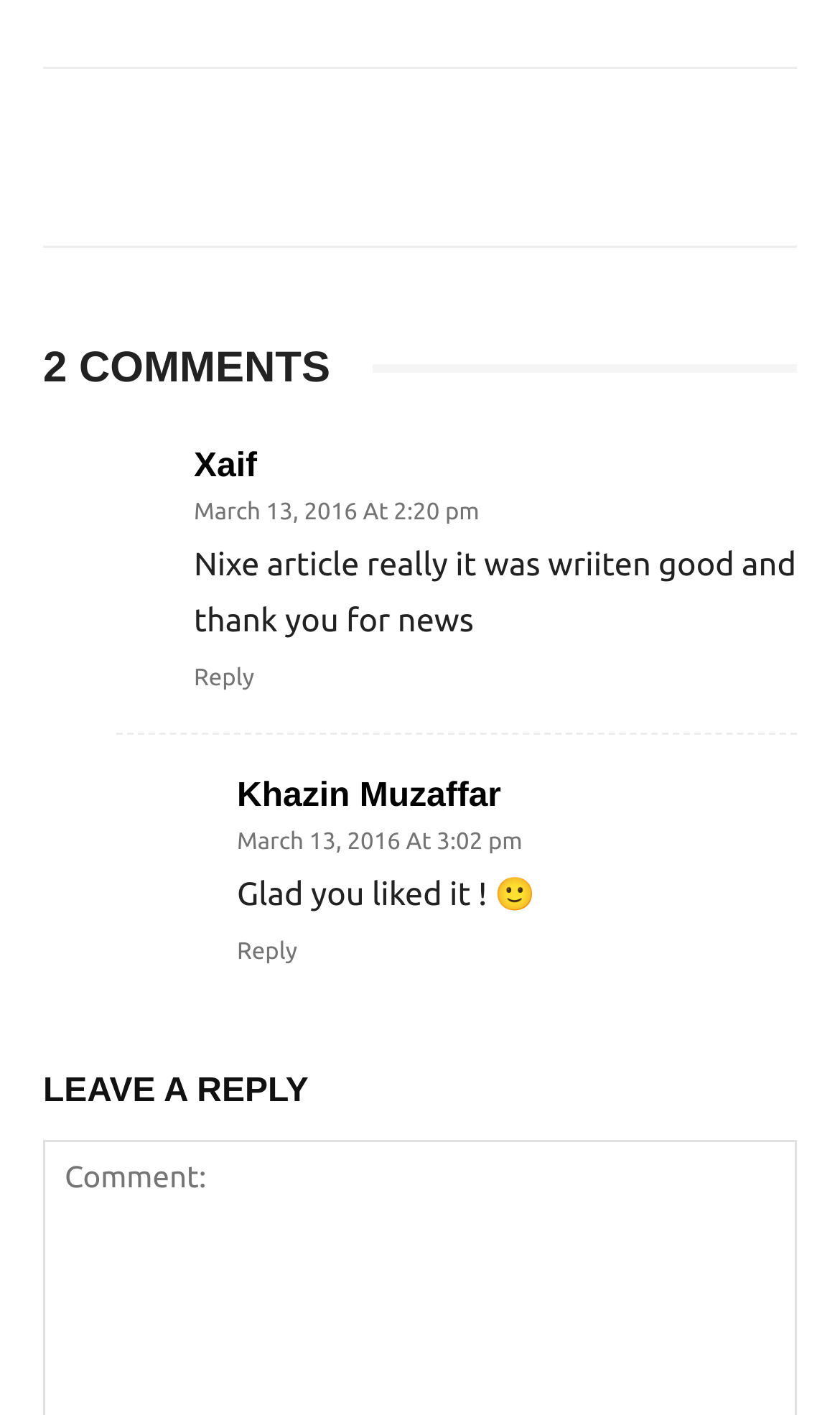What is the date of the first comment?
Provide an in-depth and detailed explanation in response to the question.

The answer can be found by looking at the link element with the text 'March 13, 2016 At 2:20 pm' which is a child of the first article element.